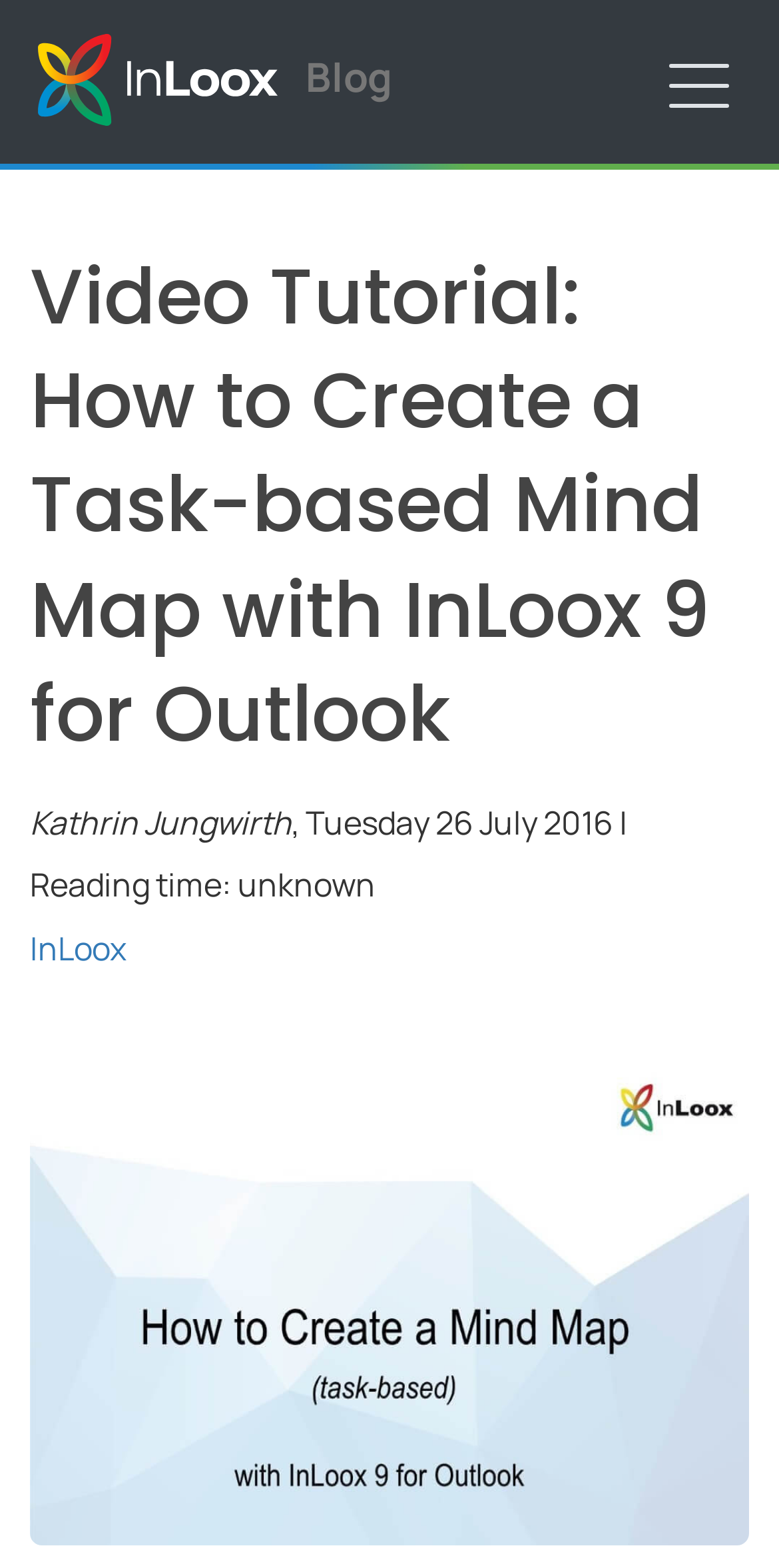Extract the bounding box coordinates for the UI element described by the text: "title="Navigation"". The coordinates should be in the form of [left, top, right, bottom] with values between 0 and 1.

[0.821, 0.019, 0.962, 0.103]